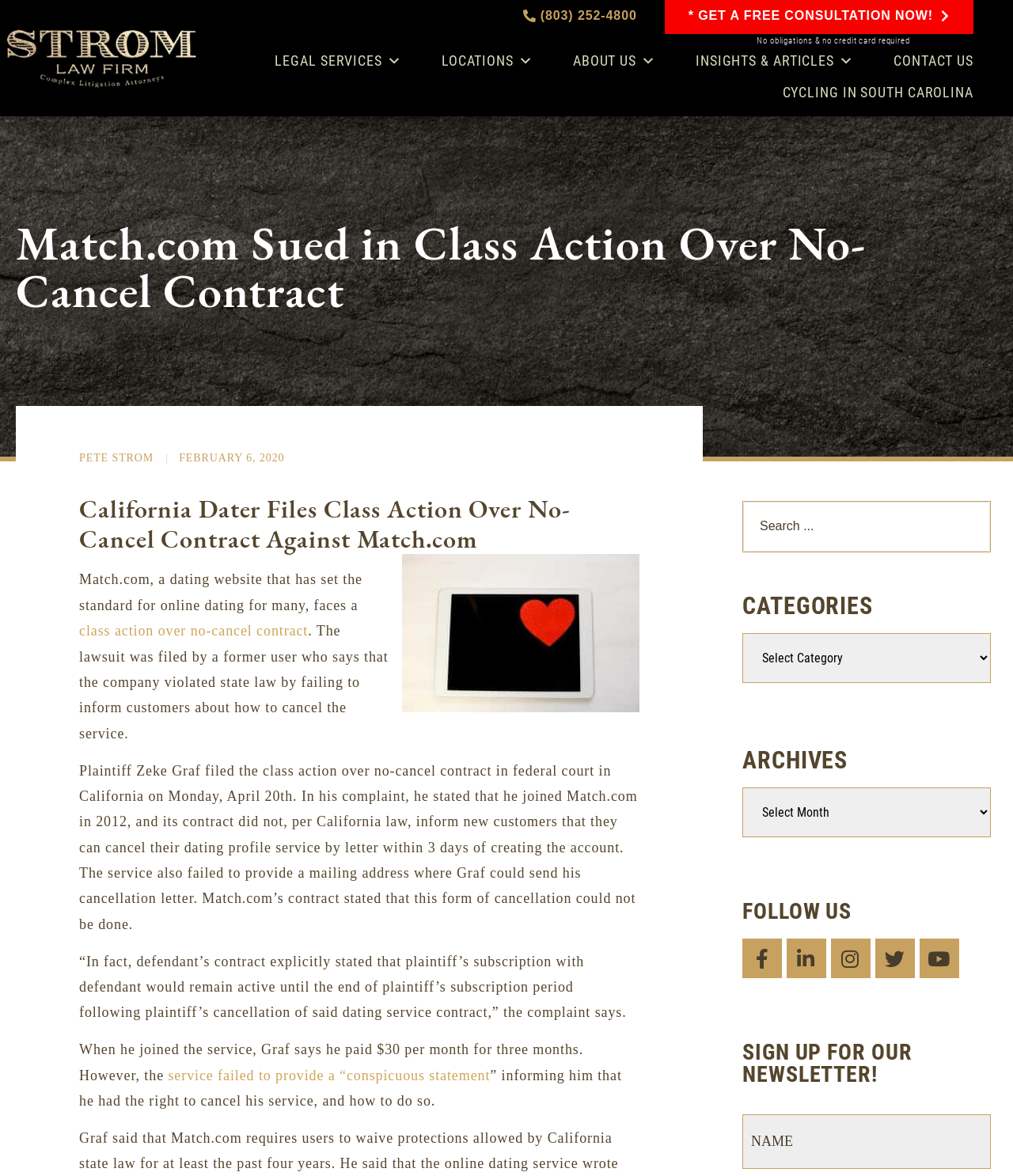Find the bounding box coordinates of the clickable region needed to perform the following instruction: "Book tickets by clicking 'HERE TO BOOK'". The coordinates should be provided as four float numbers between 0 and 1, i.e., [left, top, right, bottom].

None